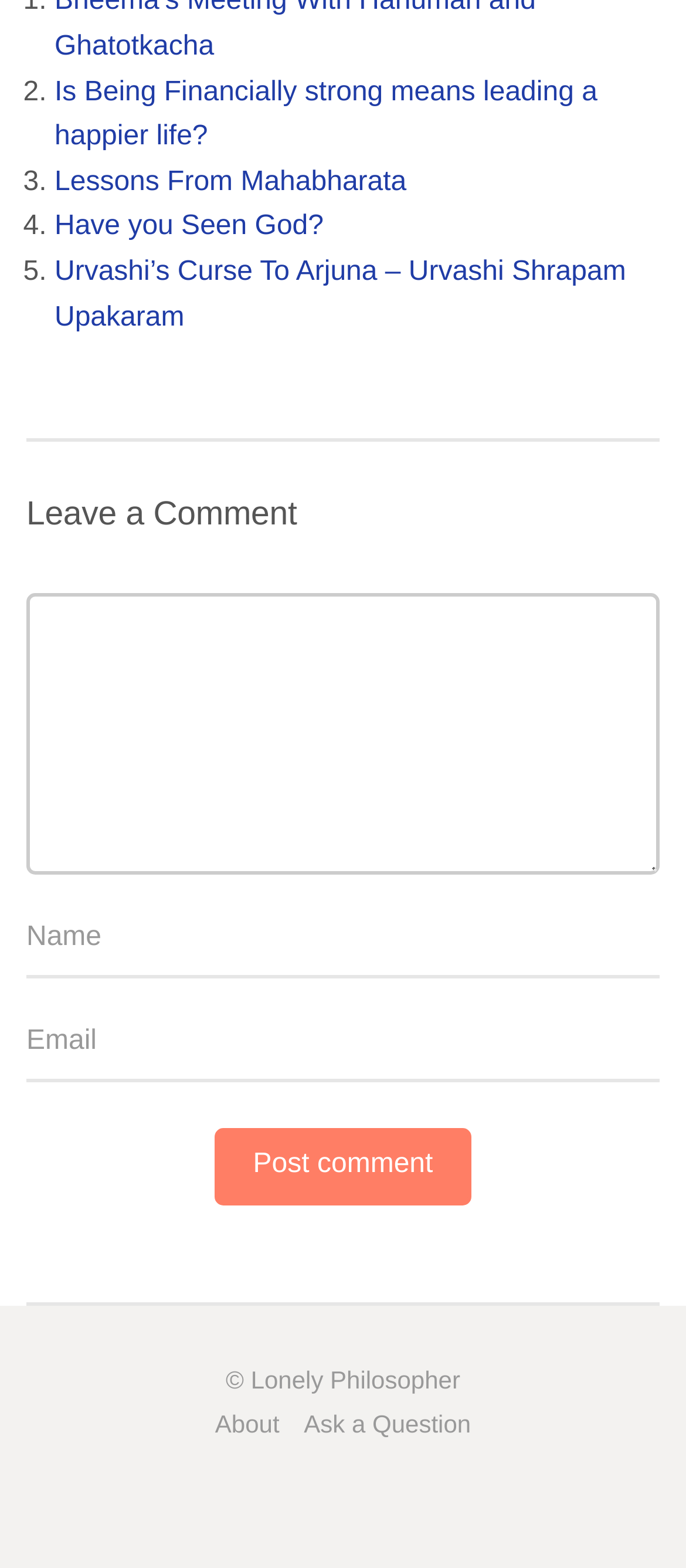What is the purpose of the textboxes?
Look at the webpage screenshot and answer the question with a detailed explanation.

The textboxes are located below the 'Leave a Comment' heading, and they are required fields, which suggests that their purpose is to allow users to leave a comment on the webpage.